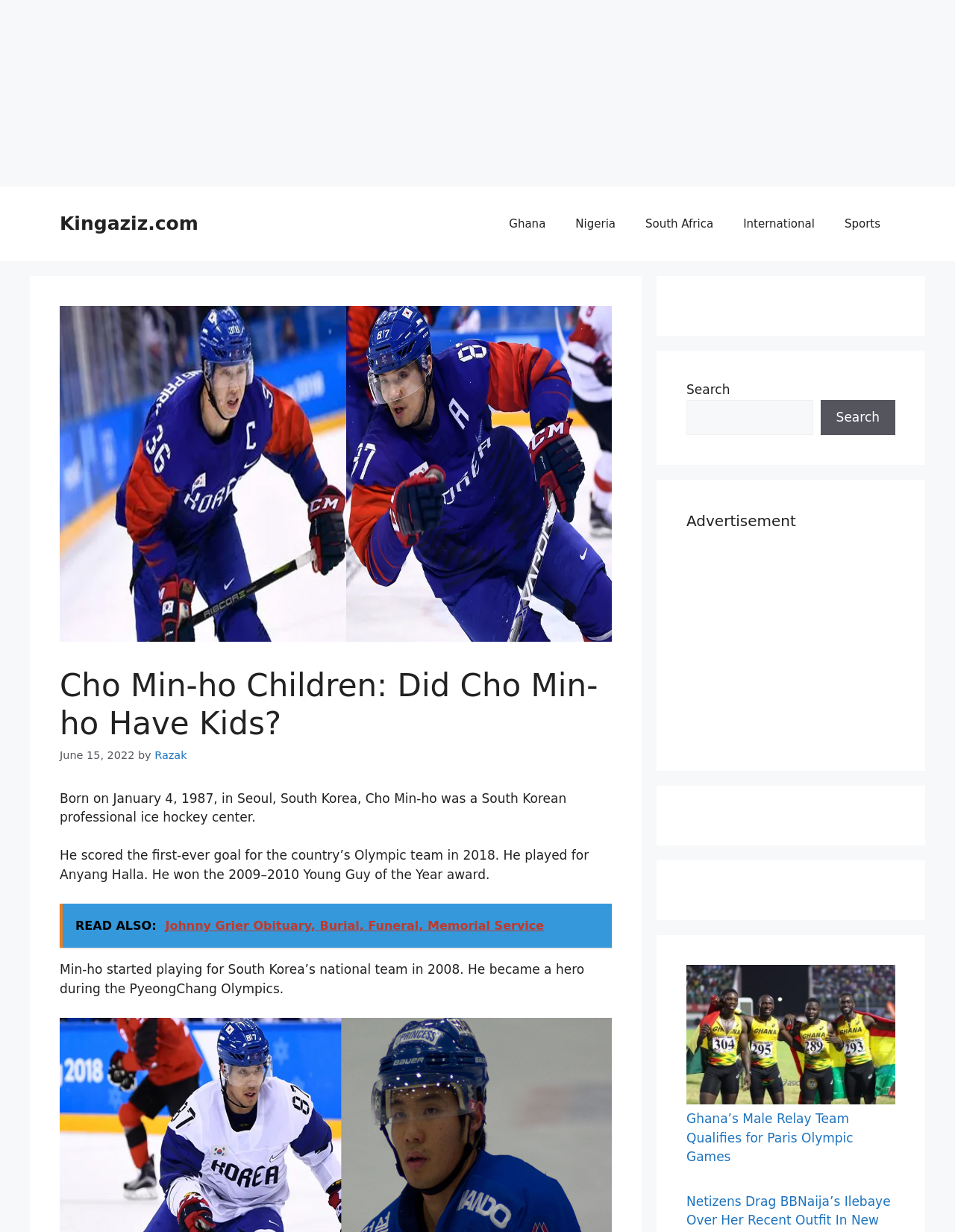Locate the bounding box coordinates of the clickable part needed for the task: "Search for something".

[0.719, 0.324, 0.851, 0.353]